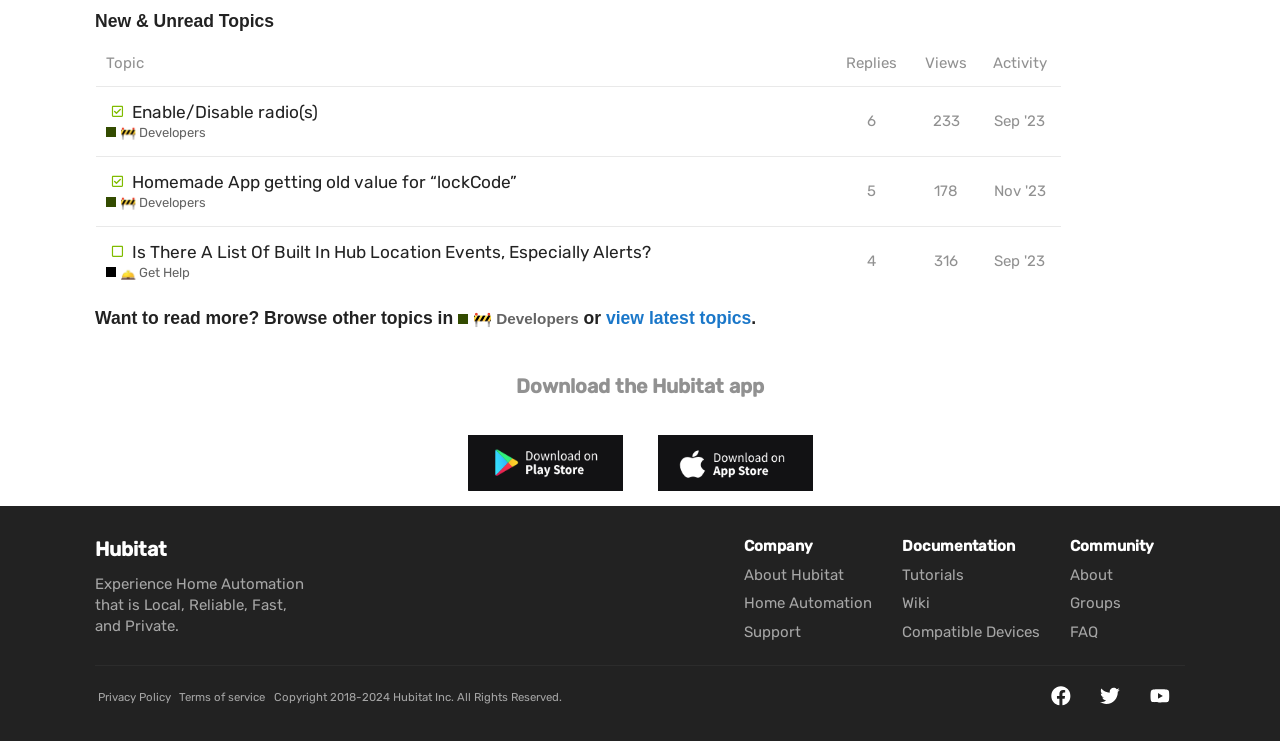What is the name of the section that lists topics?
Provide a thorough and detailed answer to the question.

I found the answer by looking at the heading that says 'New & Unread Topics' which is above the table that lists topics.